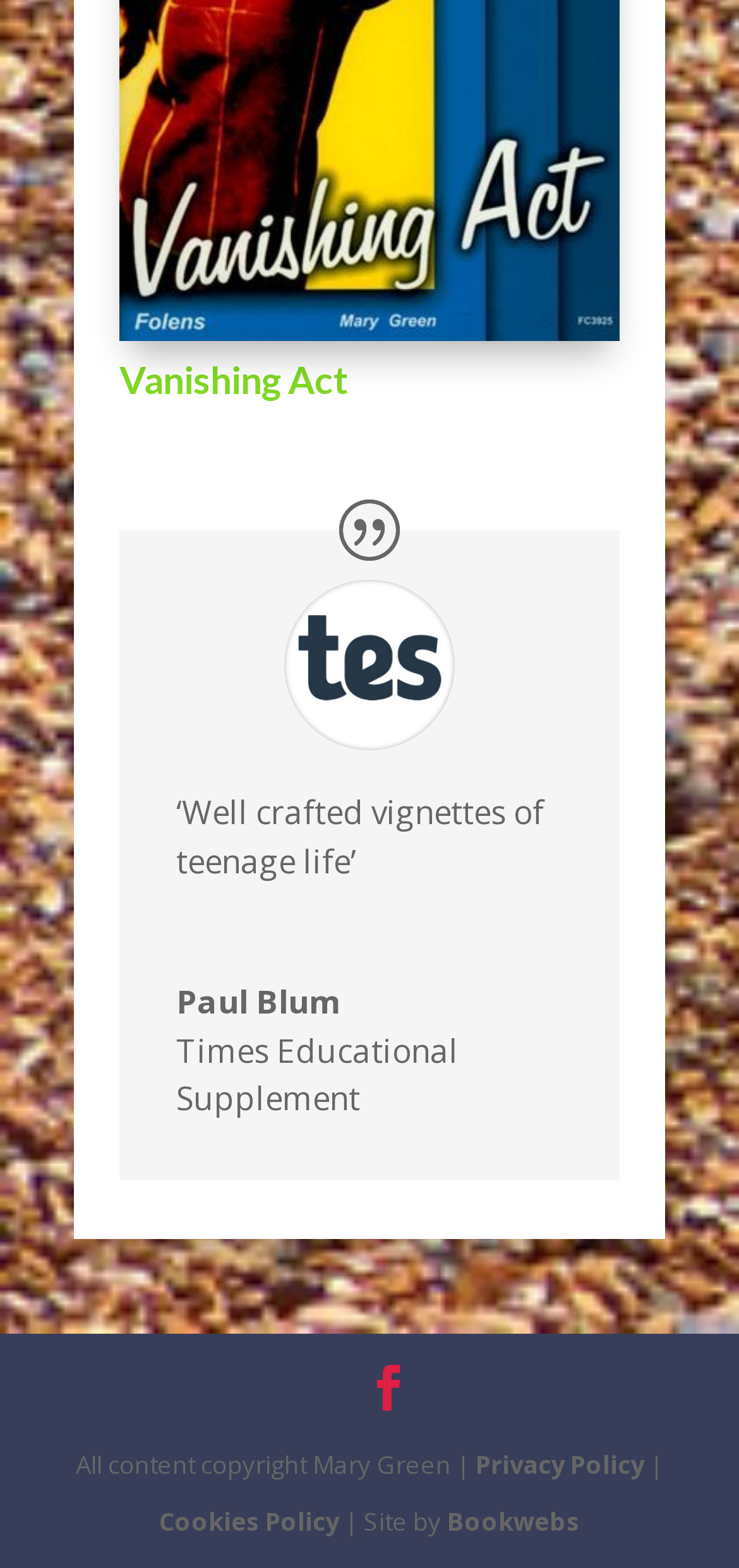What publication is the review from?
Relying on the image, give a concise answer in one word or a brief phrase.

Times Educational Supplement